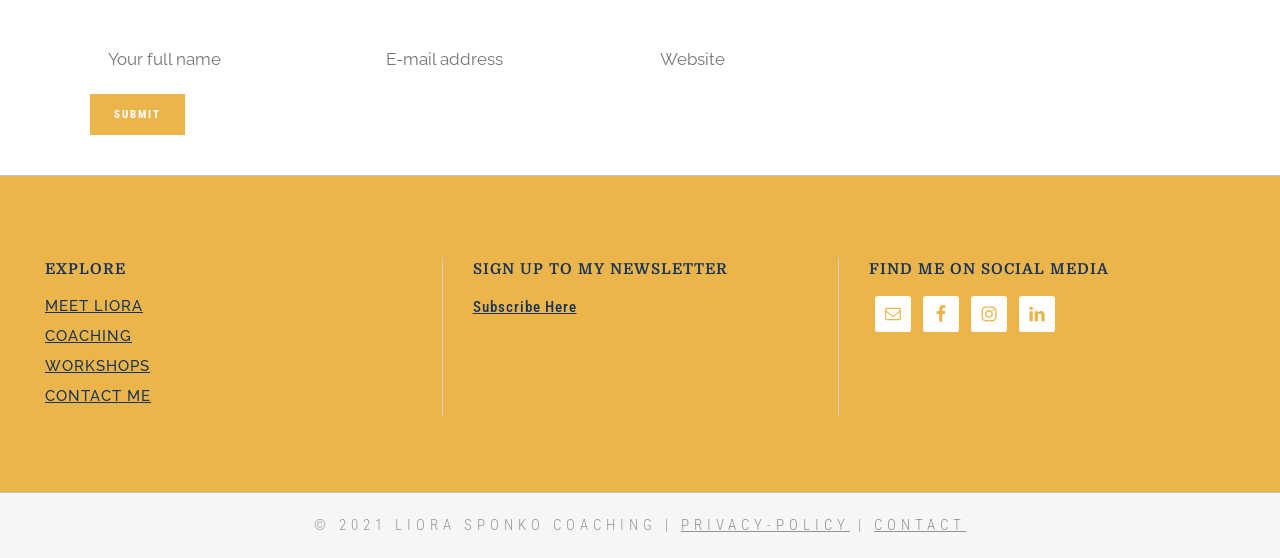Please analyze the image and provide a thorough answer to the question:
How many social media platforms are listed?

The webpage has links to four social media platforms: Email, Facebook, Instagram, and LinkedIn, which are listed under the 'FIND ME ON SOCIAL MEDIA' heading.